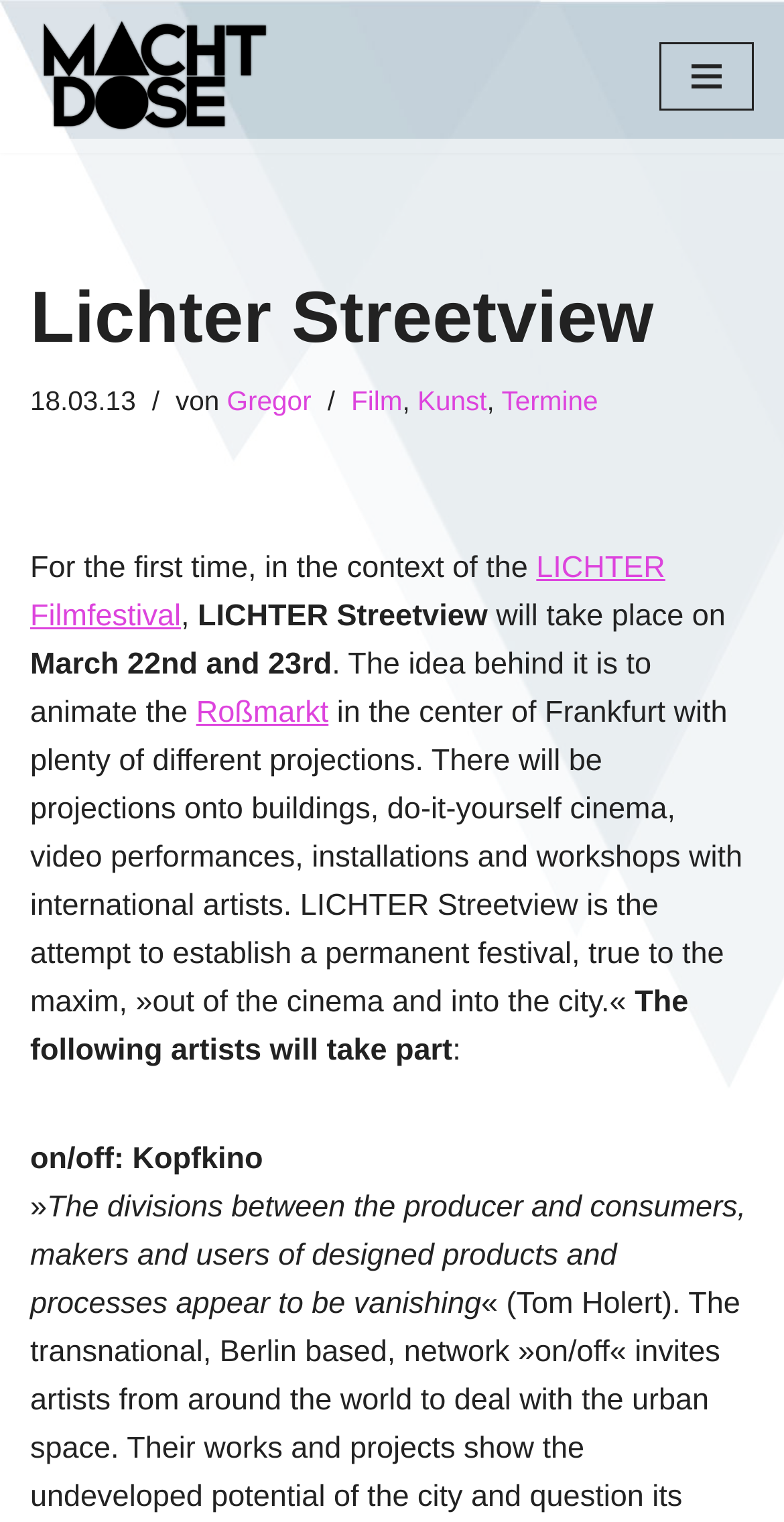Please indicate the bounding box coordinates of the element's region to be clicked to achieve the instruction: "Click on 'INSIGHTS'". Provide the coordinates as four float numbers between 0 and 1, i.e., [left, top, right, bottom].

None